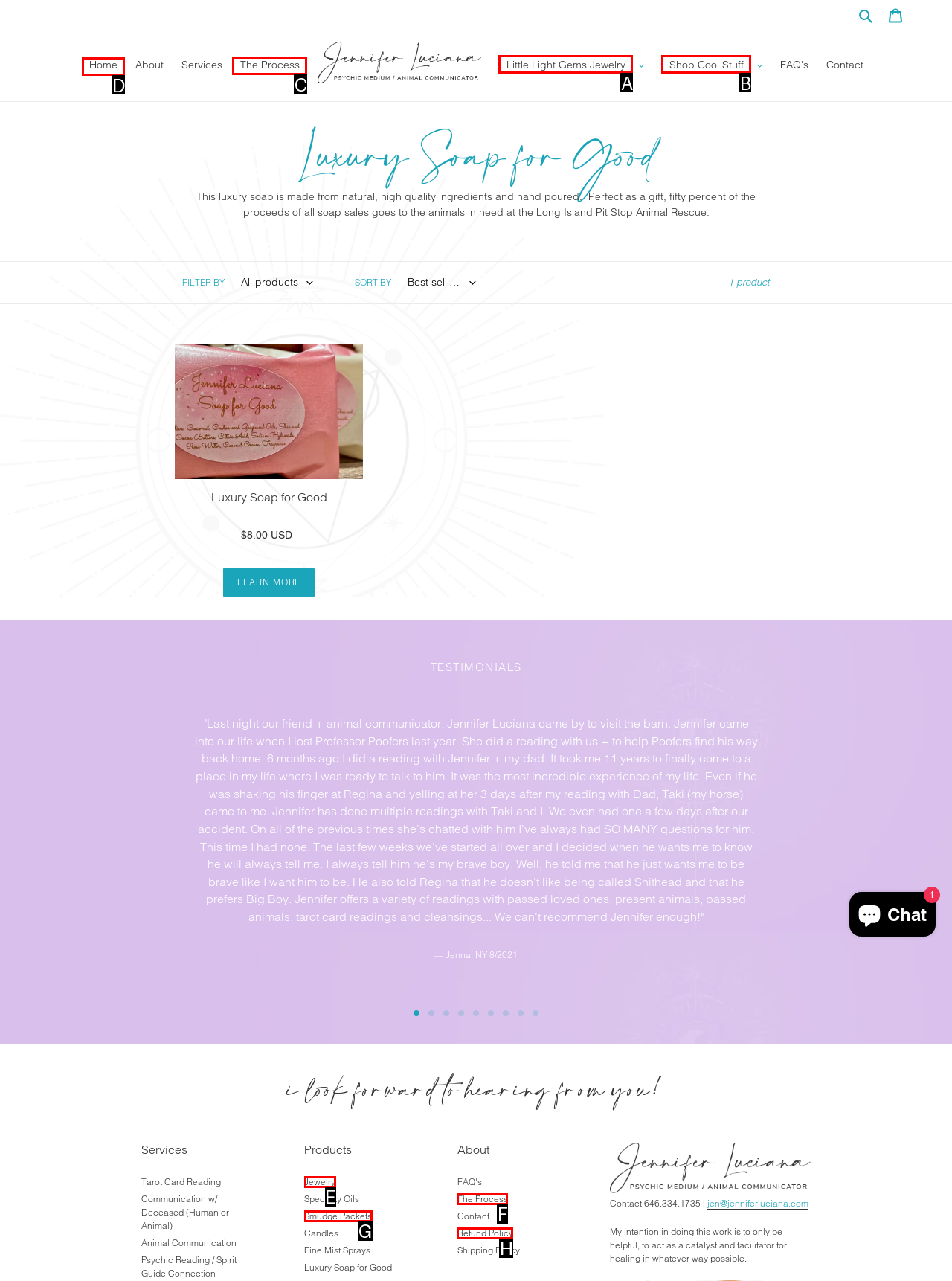Look at the highlighted elements in the screenshot and tell me which letter corresponds to the task: Go to 'Home' page.

D